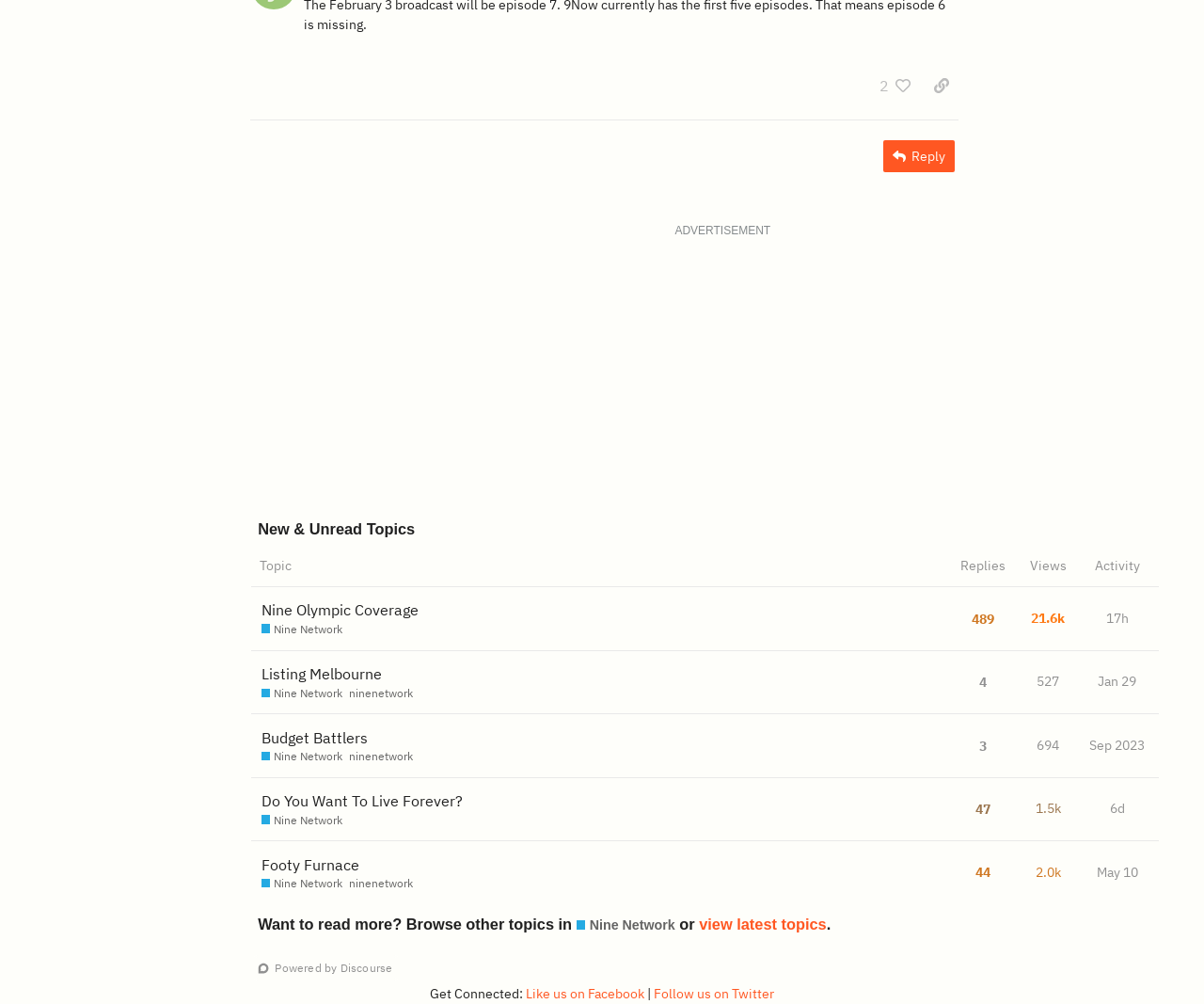What type of content is listed in the table?
Look at the screenshot and give a one-word or phrase answer.

Topics